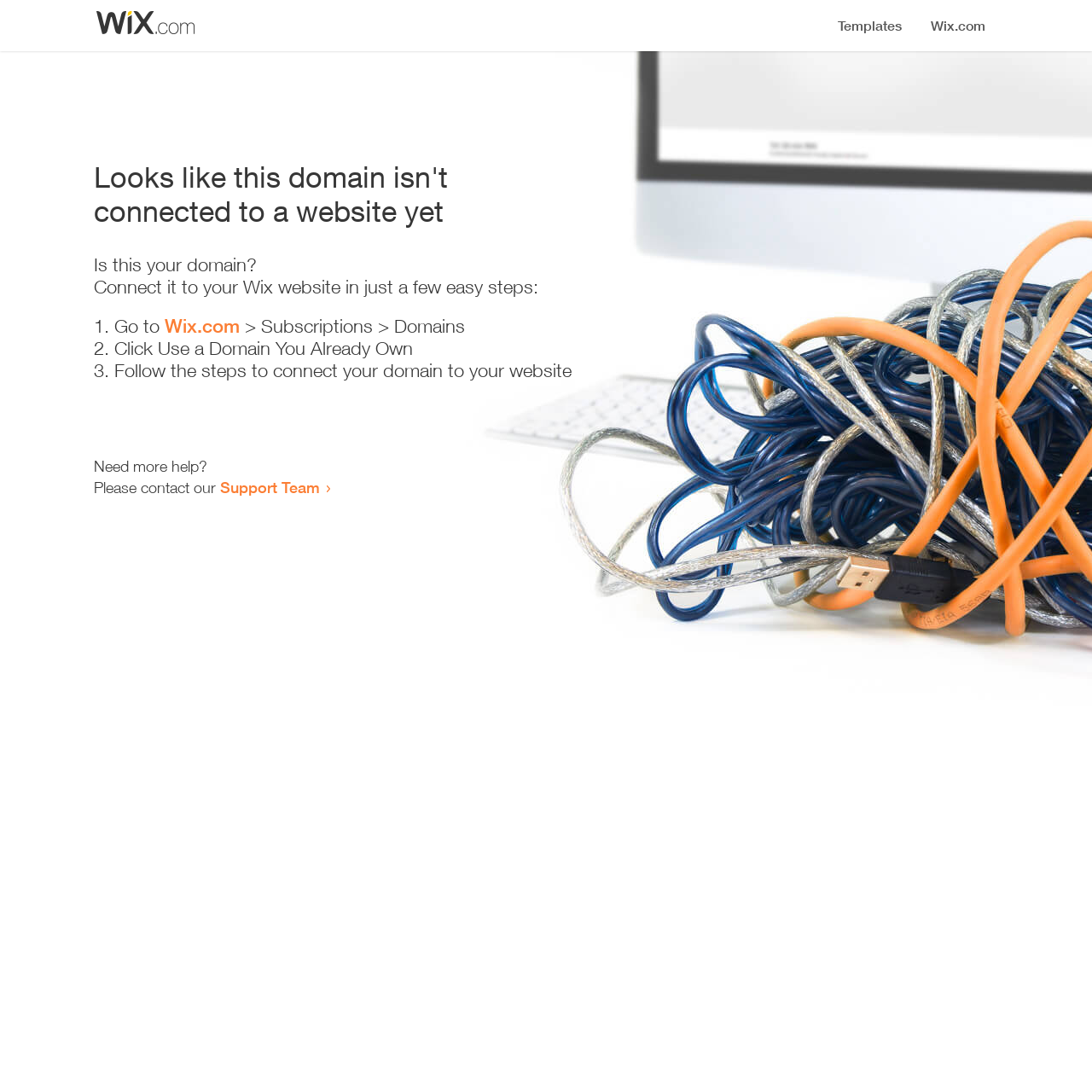Given the description Wix.com, predict the bounding box coordinates of the UI element. Ensure the coordinates are in the format (top-left x, top-left y, bottom-right x, bottom-right y) and all values are between 0 and 1.

[0.151, 0.288, 0.22, 0.309]